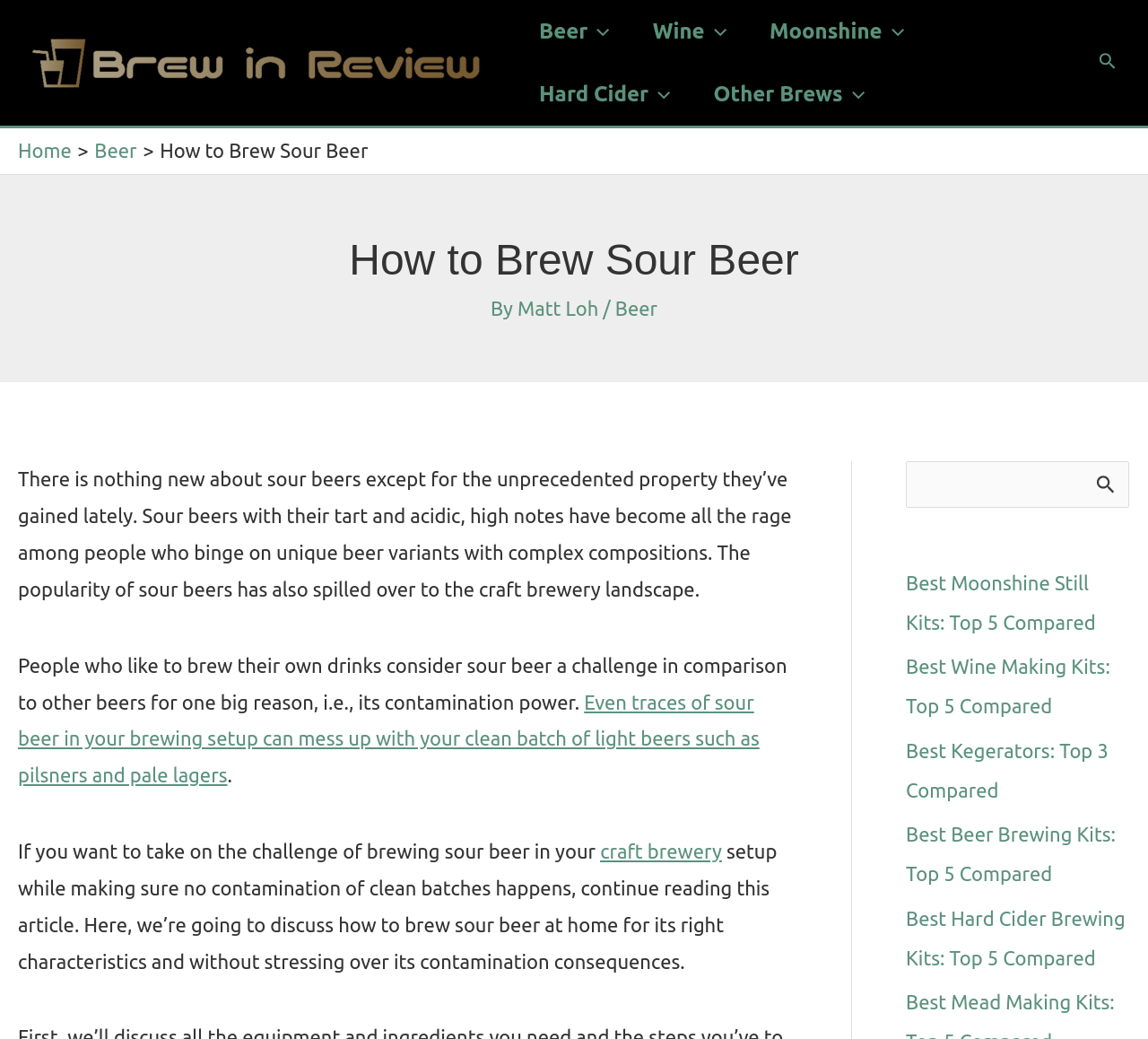Please find the bounding box for the UI component described as follows: "Moonshine".

[0.652, 0.0, 0.806, 0.06]